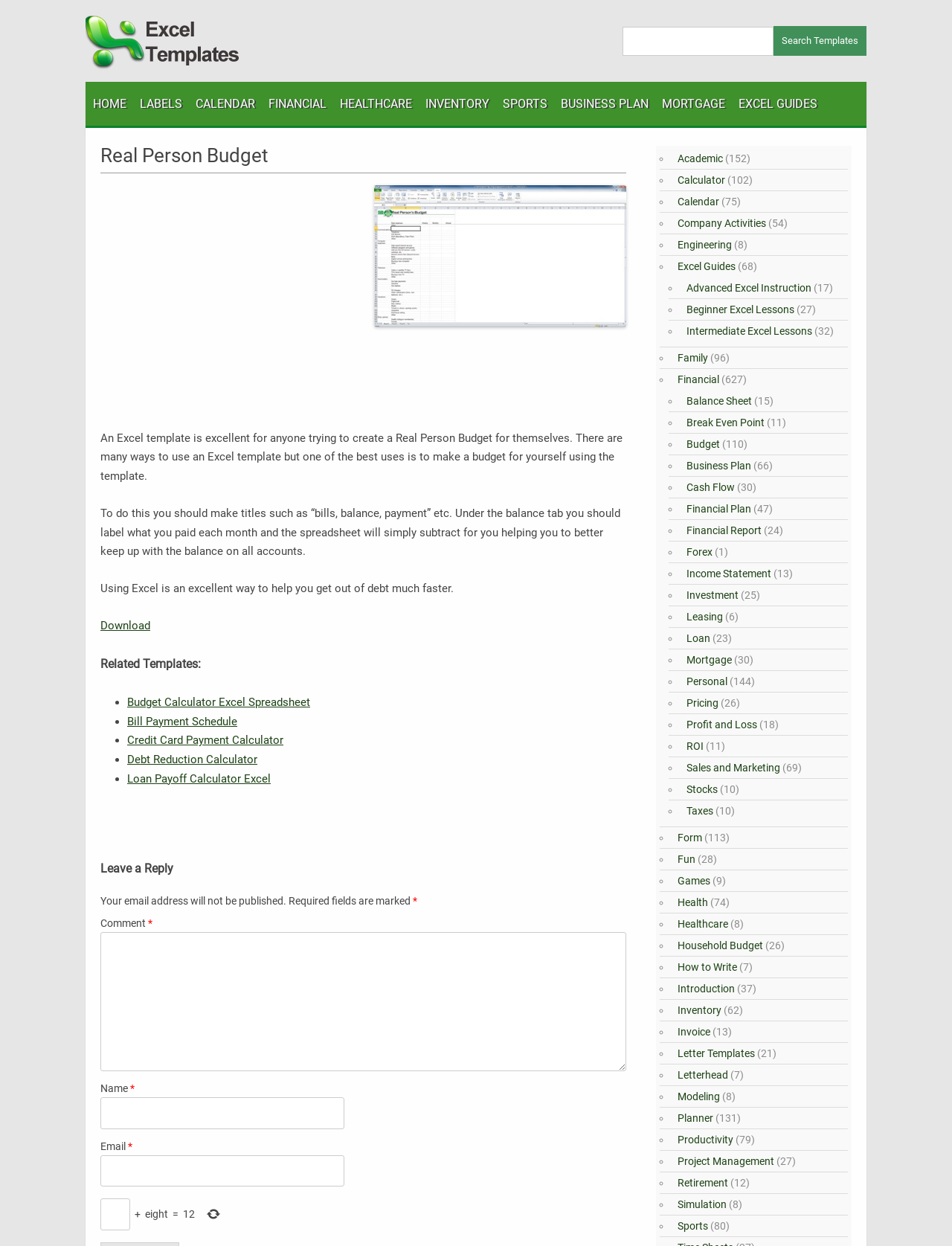Using the details from the image, please elaborate on the following question: What is the benefit of using Excel for budgeting?

According to the webpage, using Excel for budgeting can help users get out of debt much faster. This is because Excel allows users to easily track their expenses and income, making it easier to identify areas where they can cut back and pay off their debts more quickly.